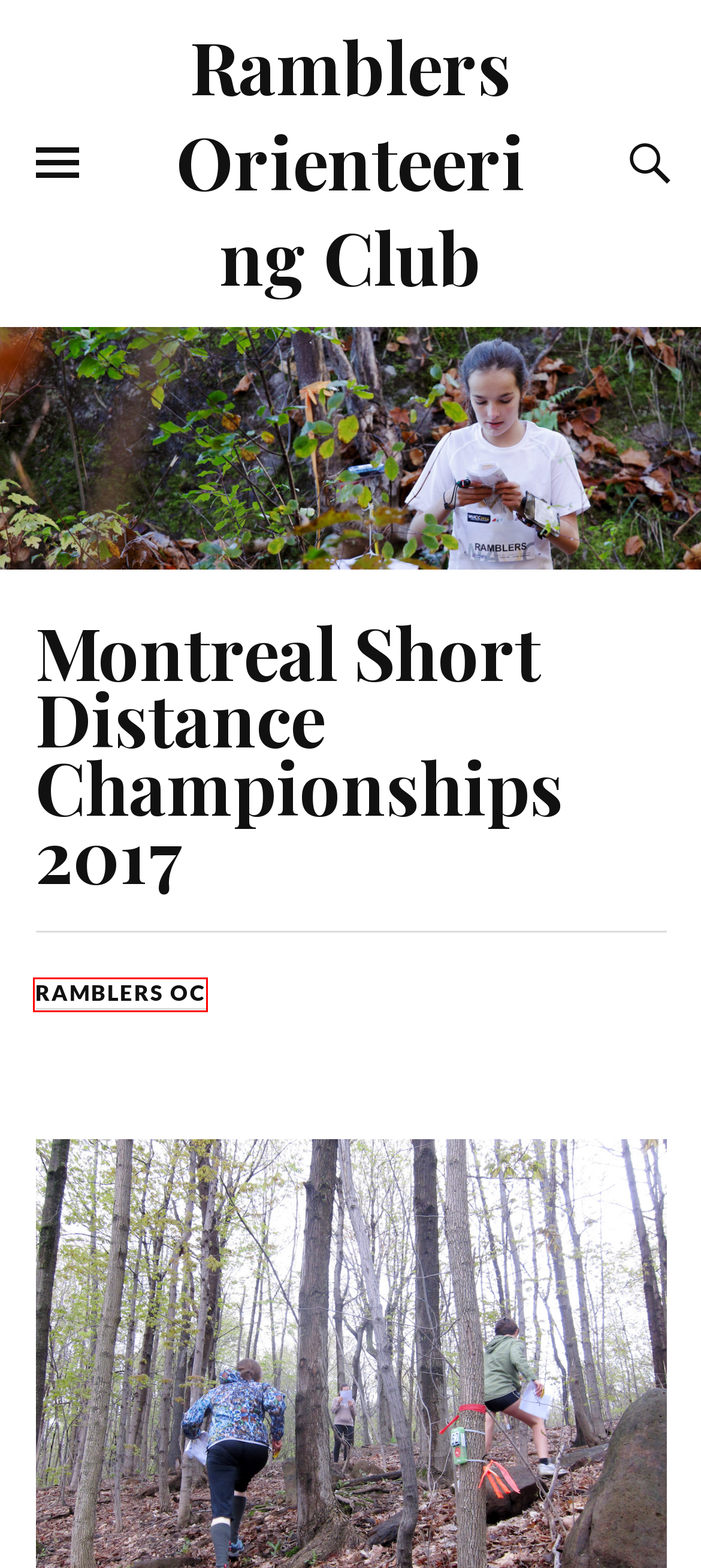You have a screenshot showing a webpage with a red bounding box around a UI element. Choose the webpage description that best matches the new page after clicking the highlighted element. Here are the options:
A. Orienteering Canada - Orienteering Canada
B. Eastern Canadian Orienteering Championships 2017 – Ramblers Orienteering Club
C. Ramblers Orienteering Club – The World of O in the Montreal Region since 1967
D. Home
E. ramblers oc – Ramblers Orienteering Club
F. Blog Tool, Publishing Platform, and CMS – WordPress.org
G. WinSplits Online
H. Accro O Sport – Pour se dépasser, pour bouger autrement, venez relever nos défis

E